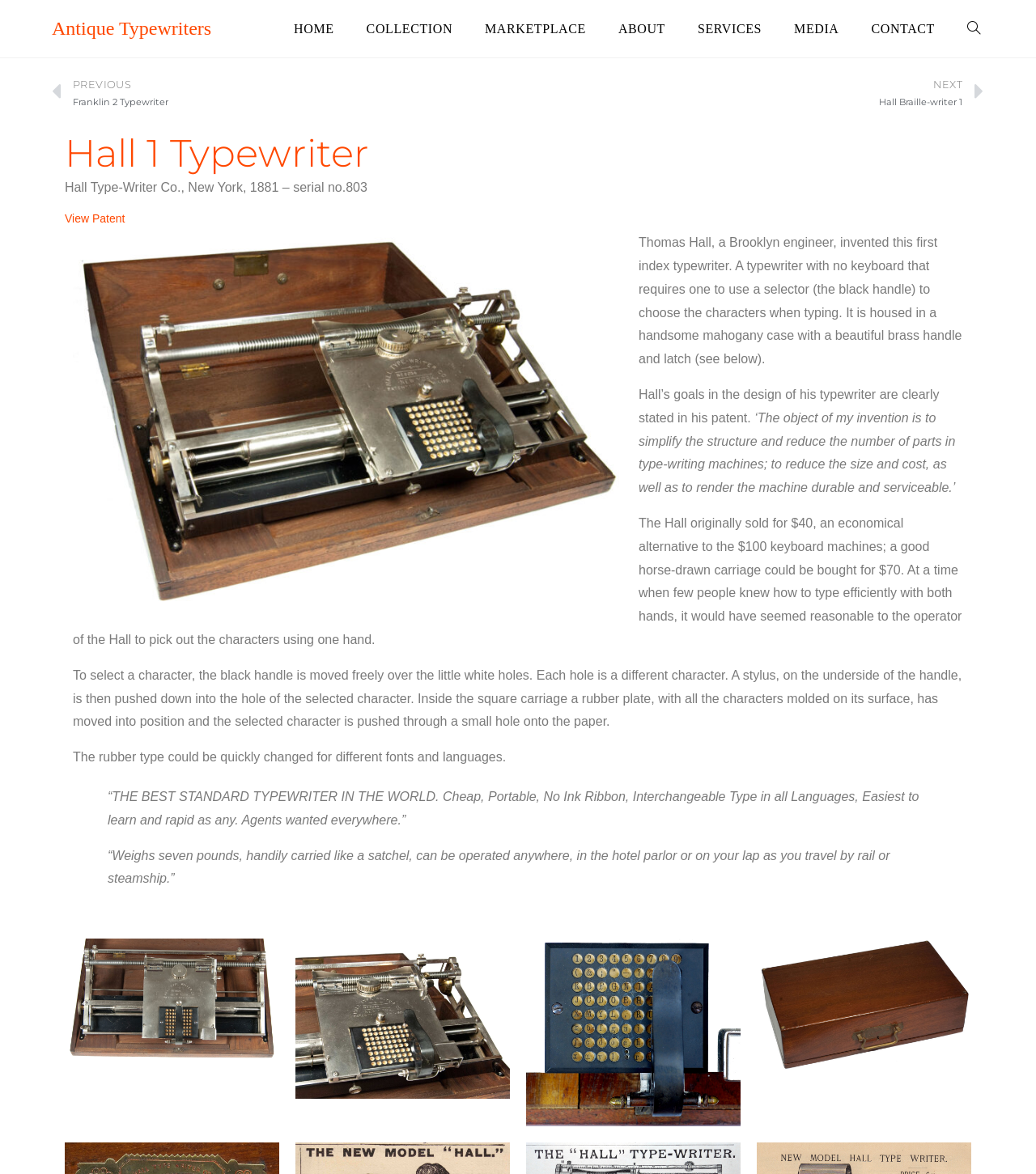Locate the bounding box coordinates of the clickable part needed for the task: "Go to the collection page".

[0.338, 0.0, 0.452, 0.049]